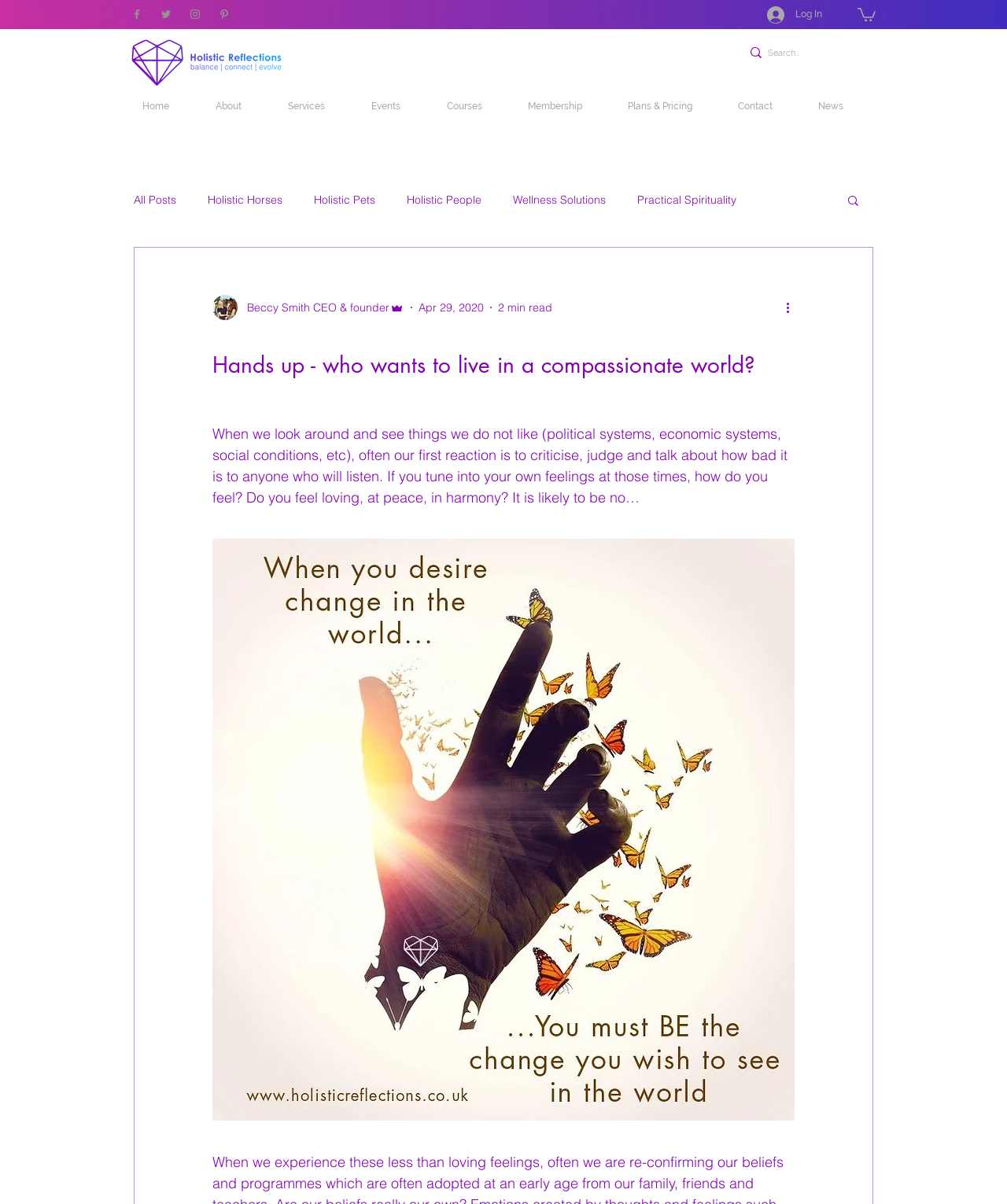Identify the bounding box coordinates of the region that should be clicked to execute the following instruction: "Log in to the website".

[0.751, 0.001, 0.827, 0.023]